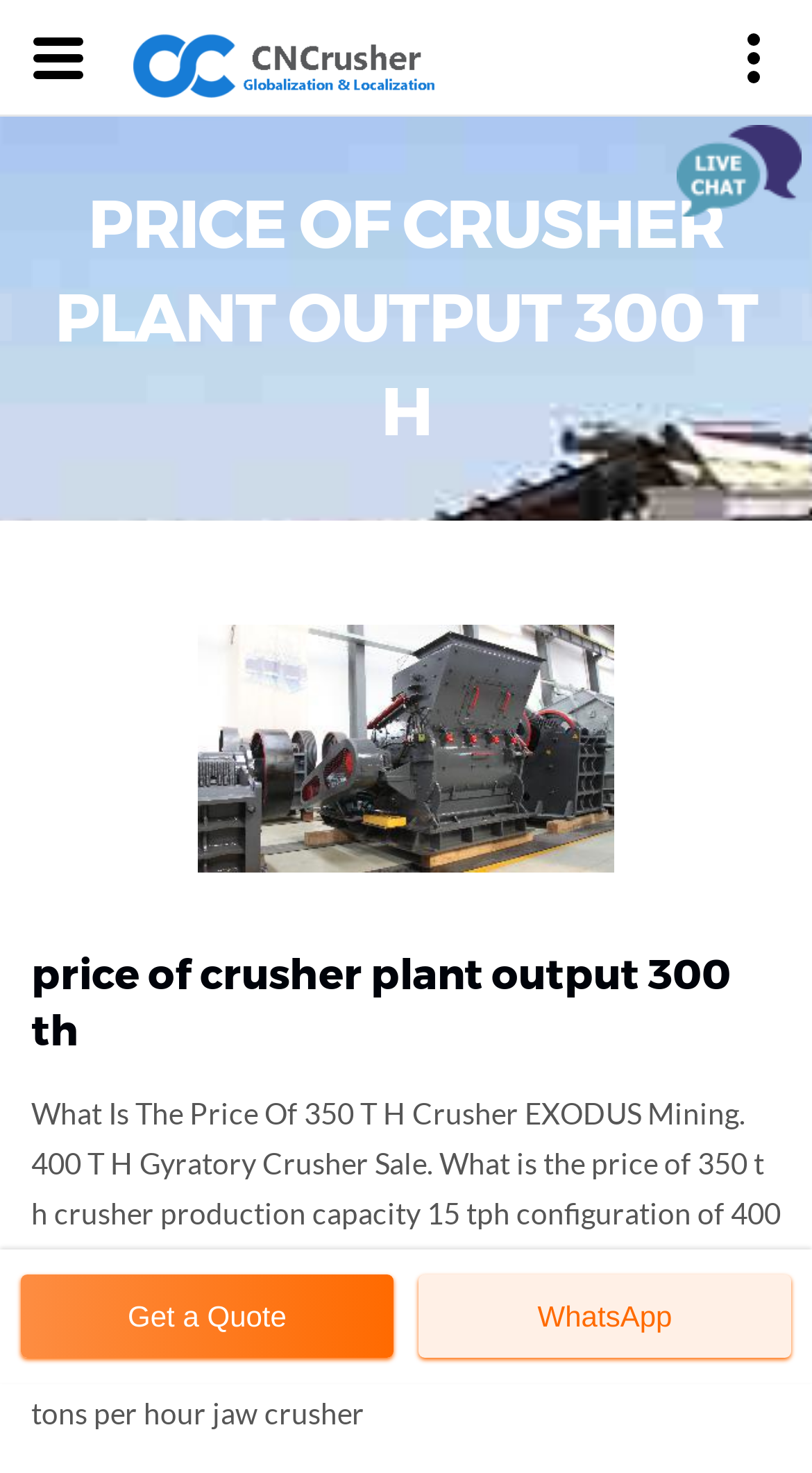Provide a thorough description of this webpage.

The webpage is about the price of a crusher plant with an output of 300 tons per hour. At the top left corner, there is a small button. Next to it, on the top center, is a logo image with a link. Below the logo, there is a large heading that displays the title "PRICE OF CRUSHER PLANT OUTPUT 300 T H" in a prominent font size.

On the top right side, there is a large image that takes up a significant portion of the screen. Below this image, there is another heading that repeats the title "price of crusher plant output 300 th" in a slightly smaller font size.

The main content of the webpage is a block of text that discusses the prices of different crusher plants with varying capacities, including 350 tons per hour and 400 tons per hour. The text also mentions the configuration of a 400-ton stone crusher plant and provides some price information.

At the bottom right corner, there is a small image. Below it, there are two links, "Get a Quote" and "WhatsApp", which are positioned side by side. The "Get a Quote" link is on the left, and the "WhatsApp" link is on the right.